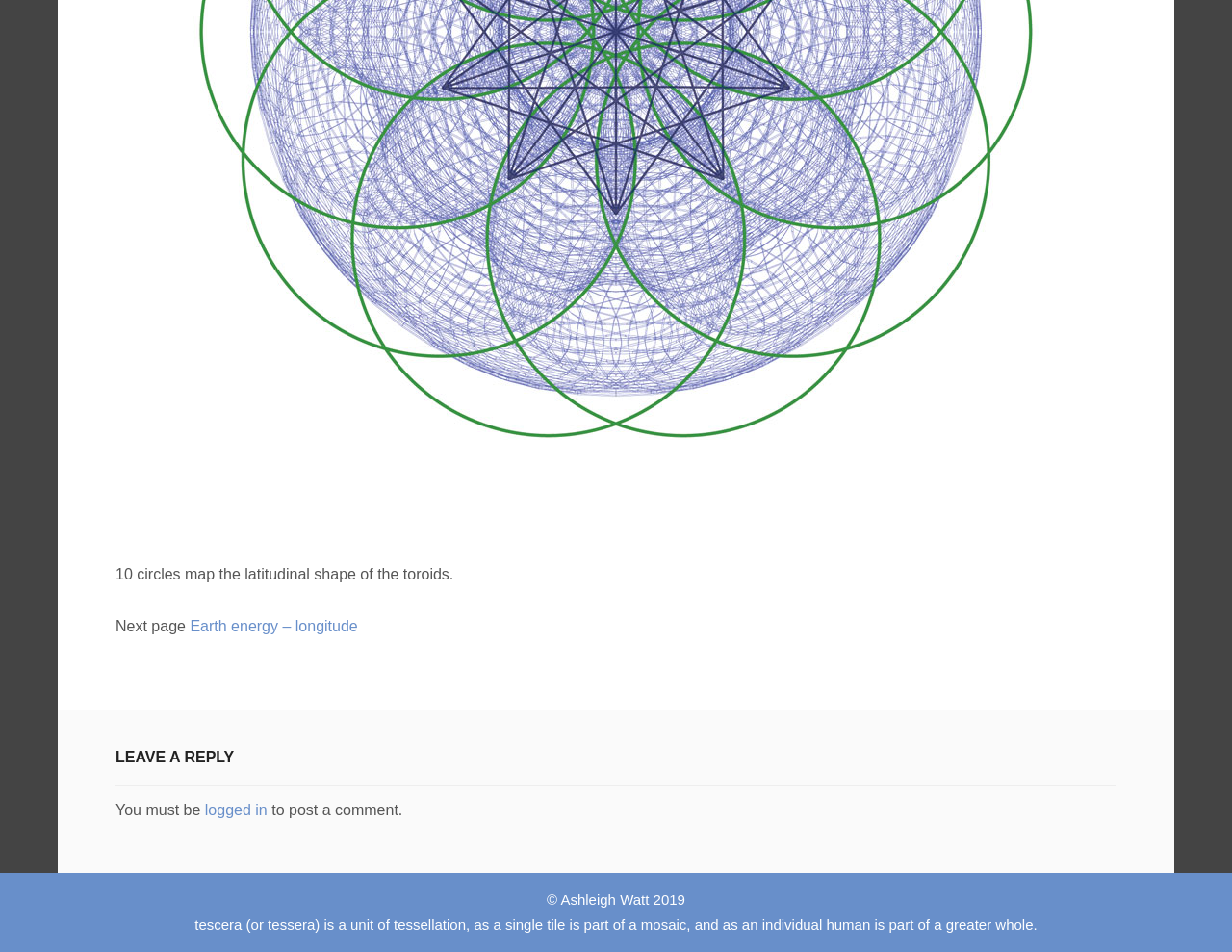Extract the bounding box coordinates for the UI element described by the text: "Earth energy – longitude". The coordinates should be in the form of [left, top, right, bottom] with values between 0 and 1.

[0.154, 0.649, 0.29, 0.666]